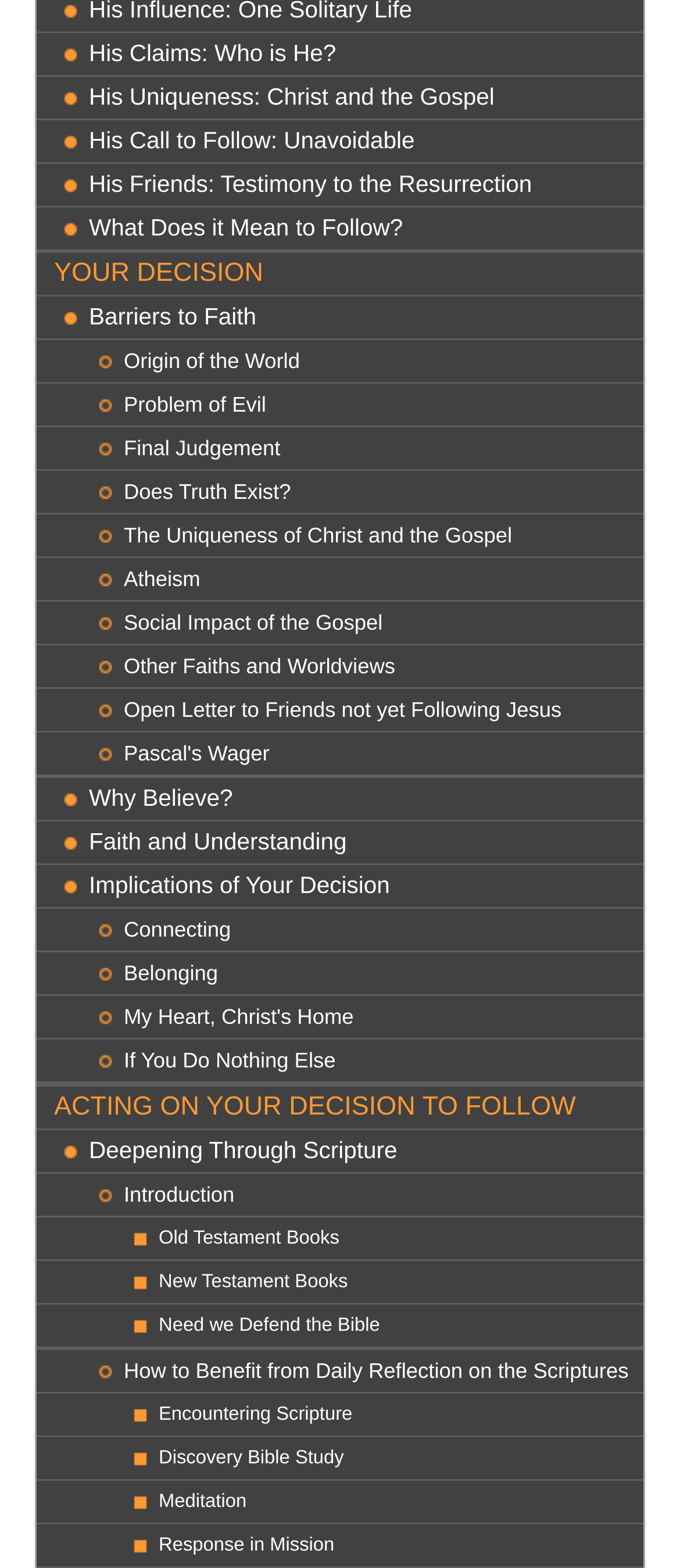Use one word or a short phrase to answer the question provided: 
What is the first link on the webpage?

His Claims: Who is He?